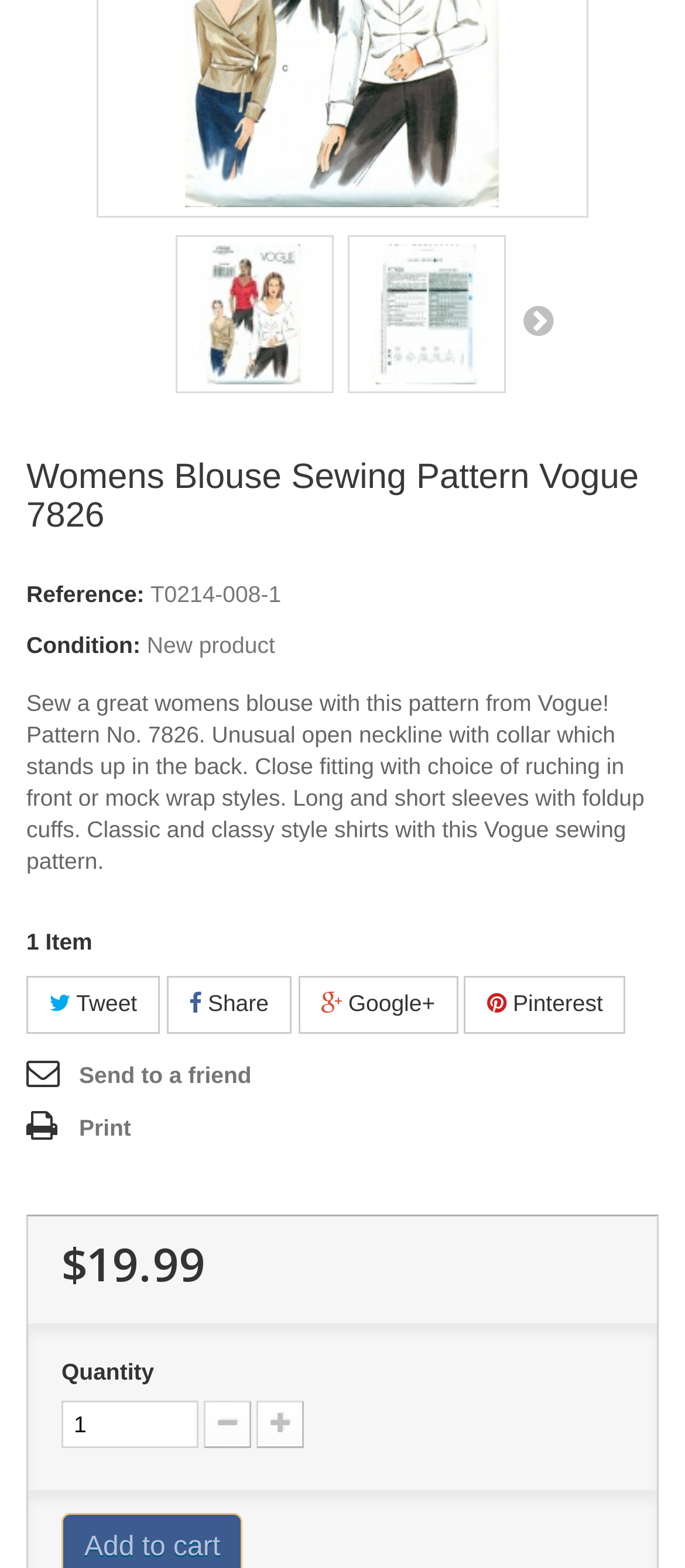Locate the bounding box coordinates of the element's region that should be clicked to carry out the following instruction: "Print this product page". The coordinates need to be four float numbers between 0 and 1, i.e., [left, top, right, bottom].

[0.038, 0.707, 0.191, 0.732]